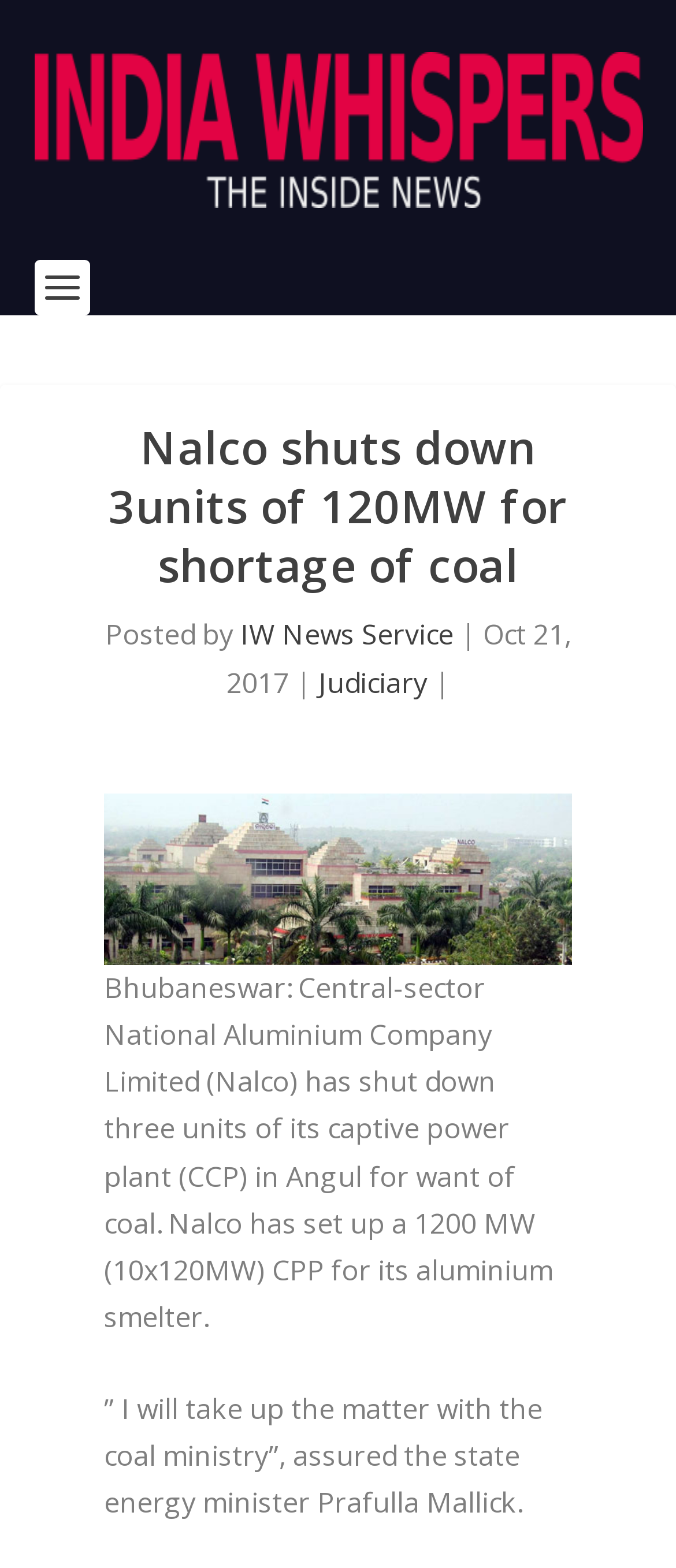Locate and extract the headline of this webpage.

Nalco shuts down 3units of 120MW for shortage of coal